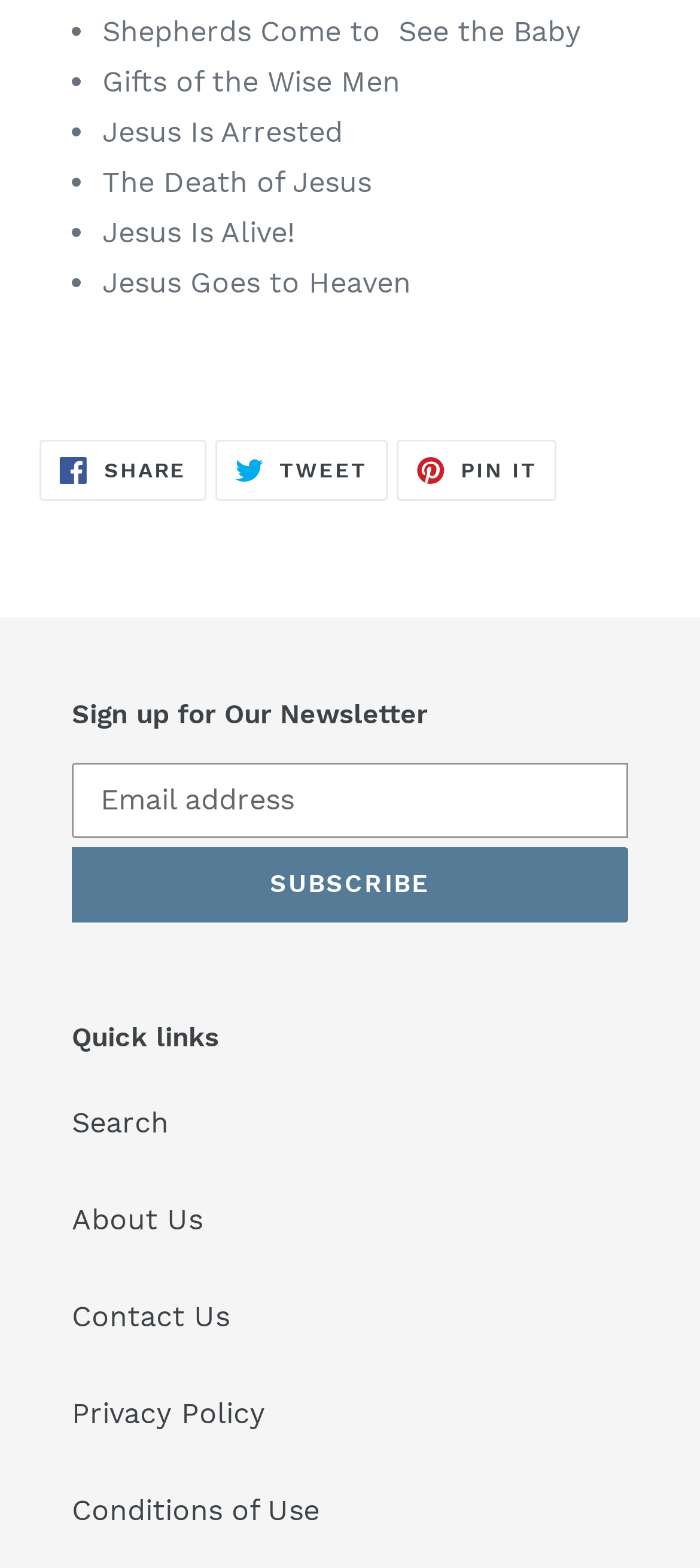Can you give a detailed response to the following question using the information from the image? How many social media sharing options are available?

There are three social media sharing options available, namely 'SHARE ON FACEBOOK', 'TWEET ON TWITTER', and 'PIN ON PINTEREST', which are indicated by the link elements with the corresponding text at coordinates [0.056, 0.28, 0.294, 0.319], [0.307, 0.28, 0.553, 0.319], and [0.566, 0.28, 0.796, 0.319] respectively.